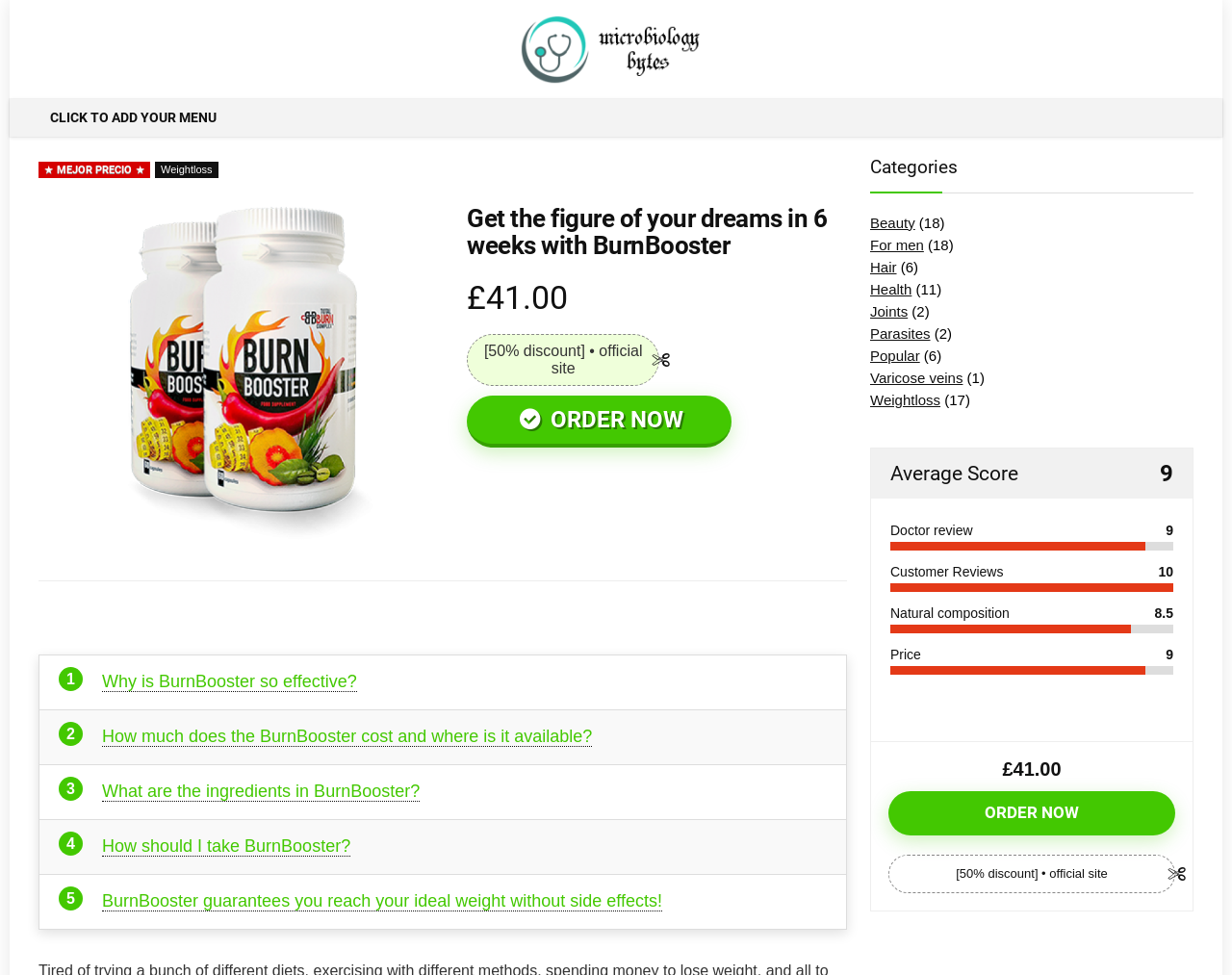What is the discounted price of BurnBooster?
Could you answer the question with a detailed and thorough explanation?

The discounted price of BurnBooster can be found in the figure element with the text 'Get the figure of your dreams in 6 weeks with BurnBooster' and the price '£41.00' is mentioned below it. Additionally, the same price is mentioned in the StaticText element '[50% discount] • official site'.